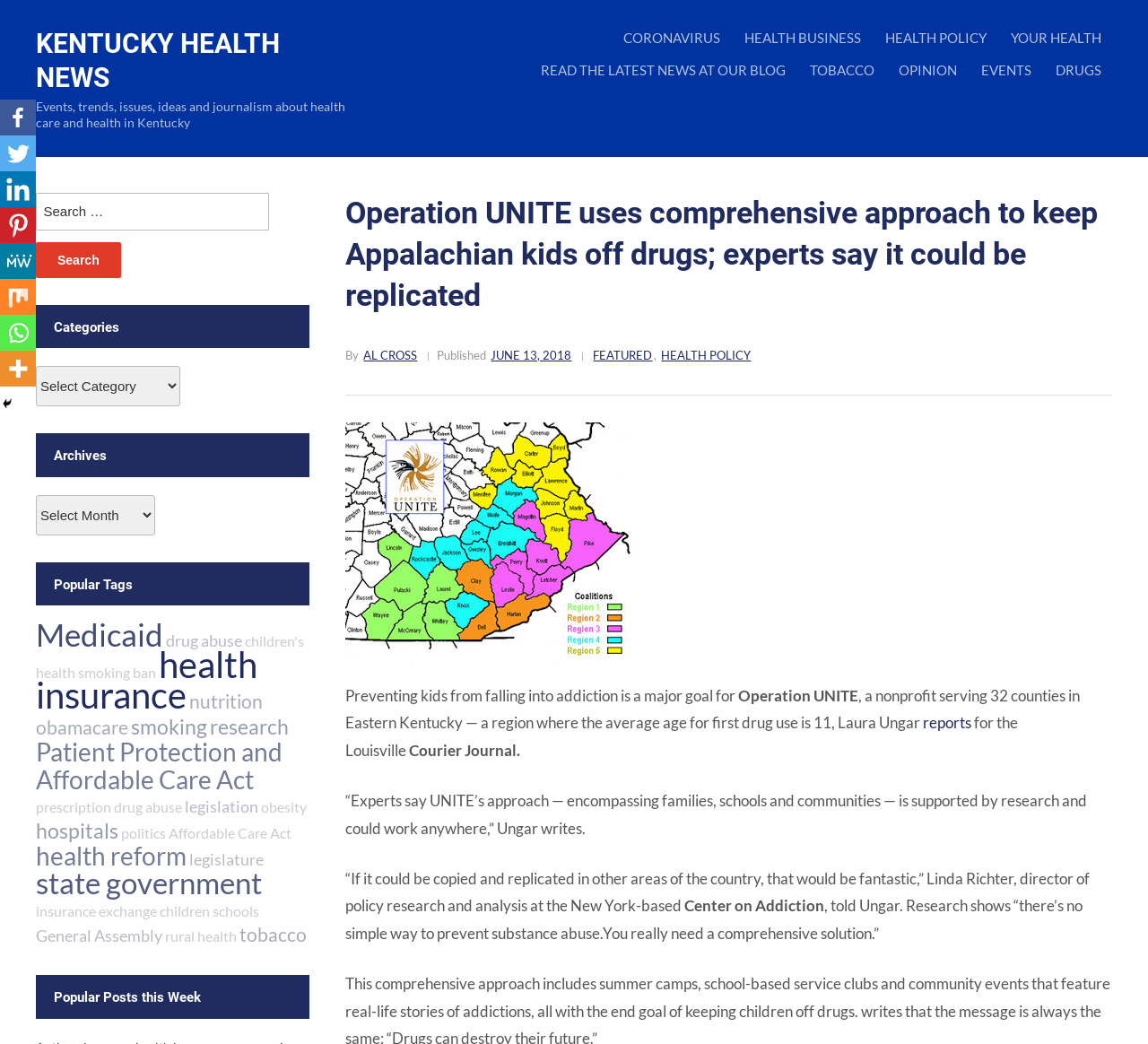Locate the bounding box coordinates of the element I should click to achieve the following instruction: "Share on Facebook".

[0.0, 0.095, 0.031, 0.13]